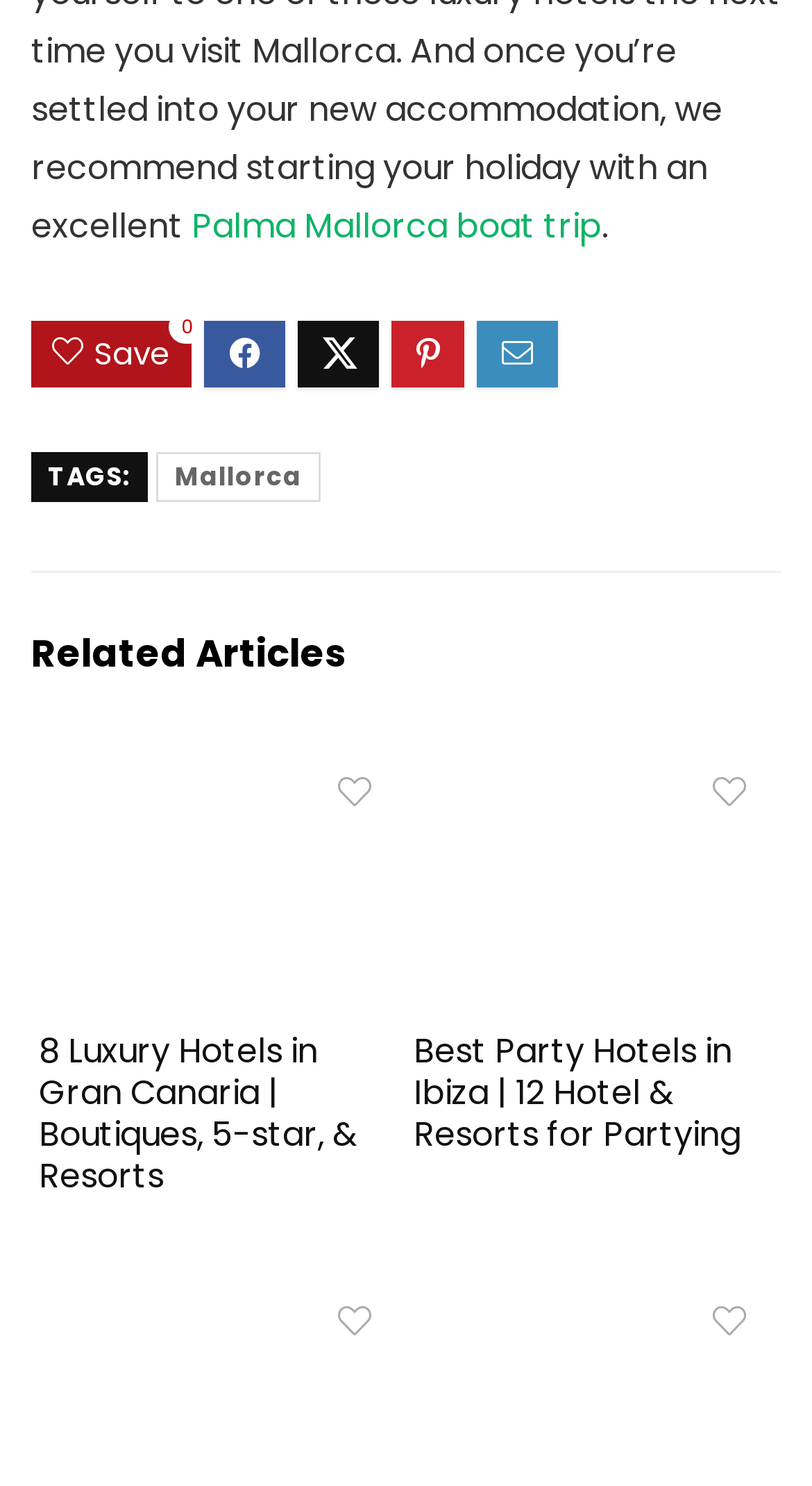Locate the bounding box coordinates of the area to click to fulfill this instruction: "View the image of Best Party Hotels in Ibiza". The bounding box should be presented as four float numbers between 0 and 1, in the order [left, top, right, bottom].

[0.509, 0.508, 0.952, 0.667]